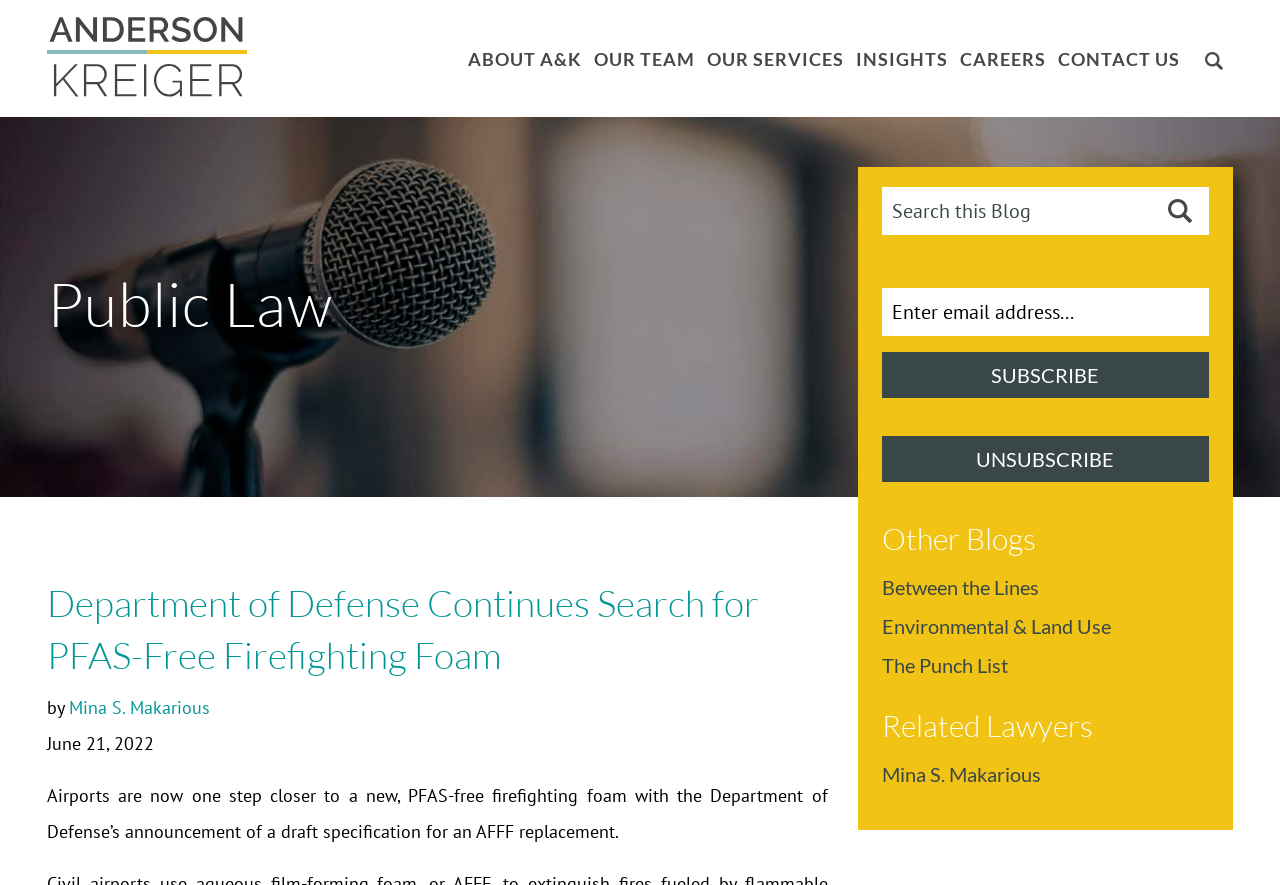Who is the author of the blog post?
Please give a detailed and elaborate explanation in response to the question.

The static text 'by' is followed by a link with the text 'Mina S. Makarious', indicating that Mina S. Makarious is the author of the blog post.